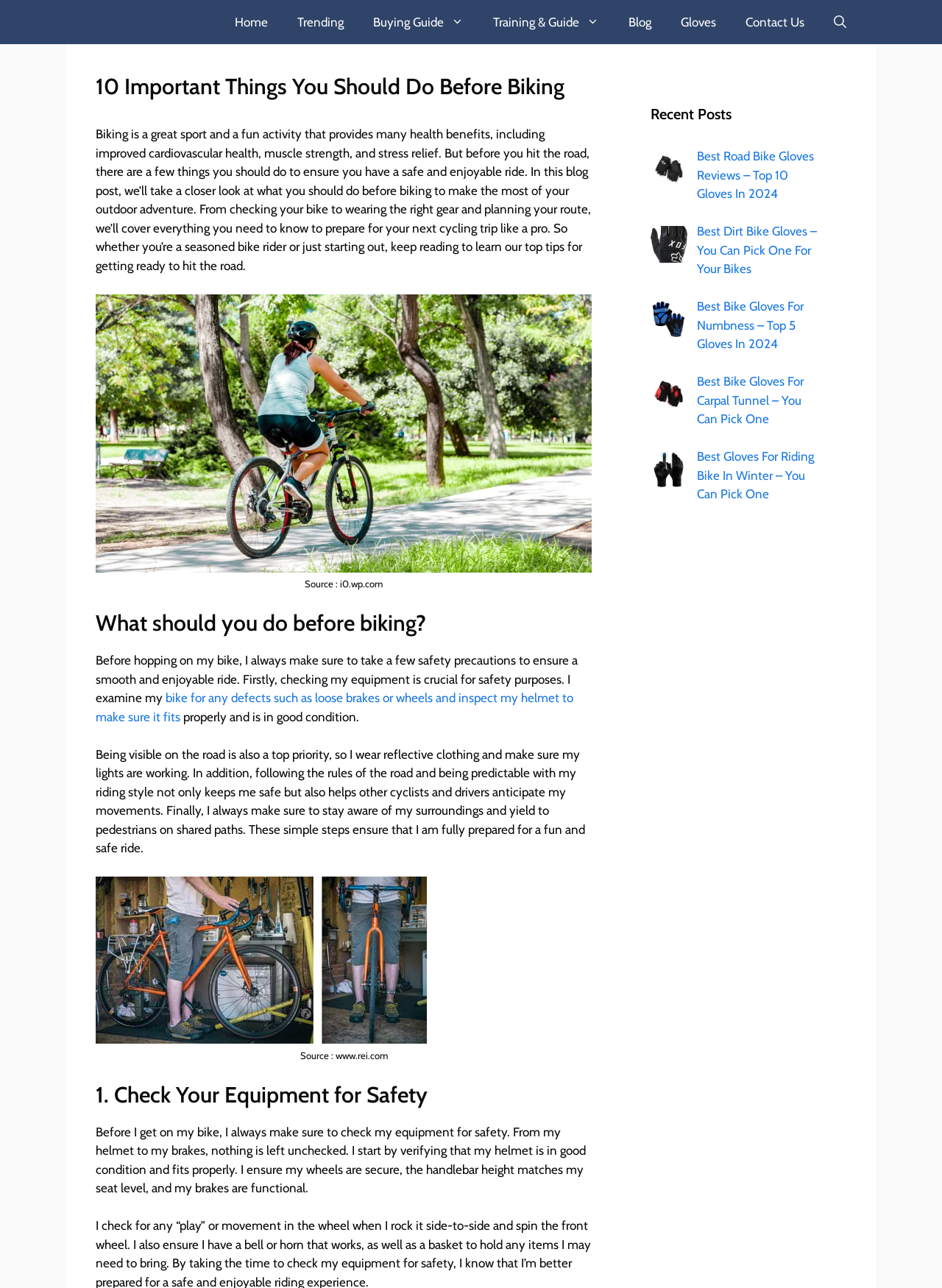Refer to the image and offer a detailed explanation in response to the question: How many recent posts are listed on the webpage?

There are 5 recent posts listed on the webpage, which are 'Best Road Bike Gloves Reviews – Top 10 Gloves In 2024', 'Best Dirt Bike Gloves – You Can Pick One For Your Bikes', 'Best Bike Gloves For Numbness – Top 5 Gloves In 2024', 'Best Bike Gloves For Carpal Tunnel – You Can Pick One', and 'Best Gloves For Riding Bike In Winter – You Can Pick One'.